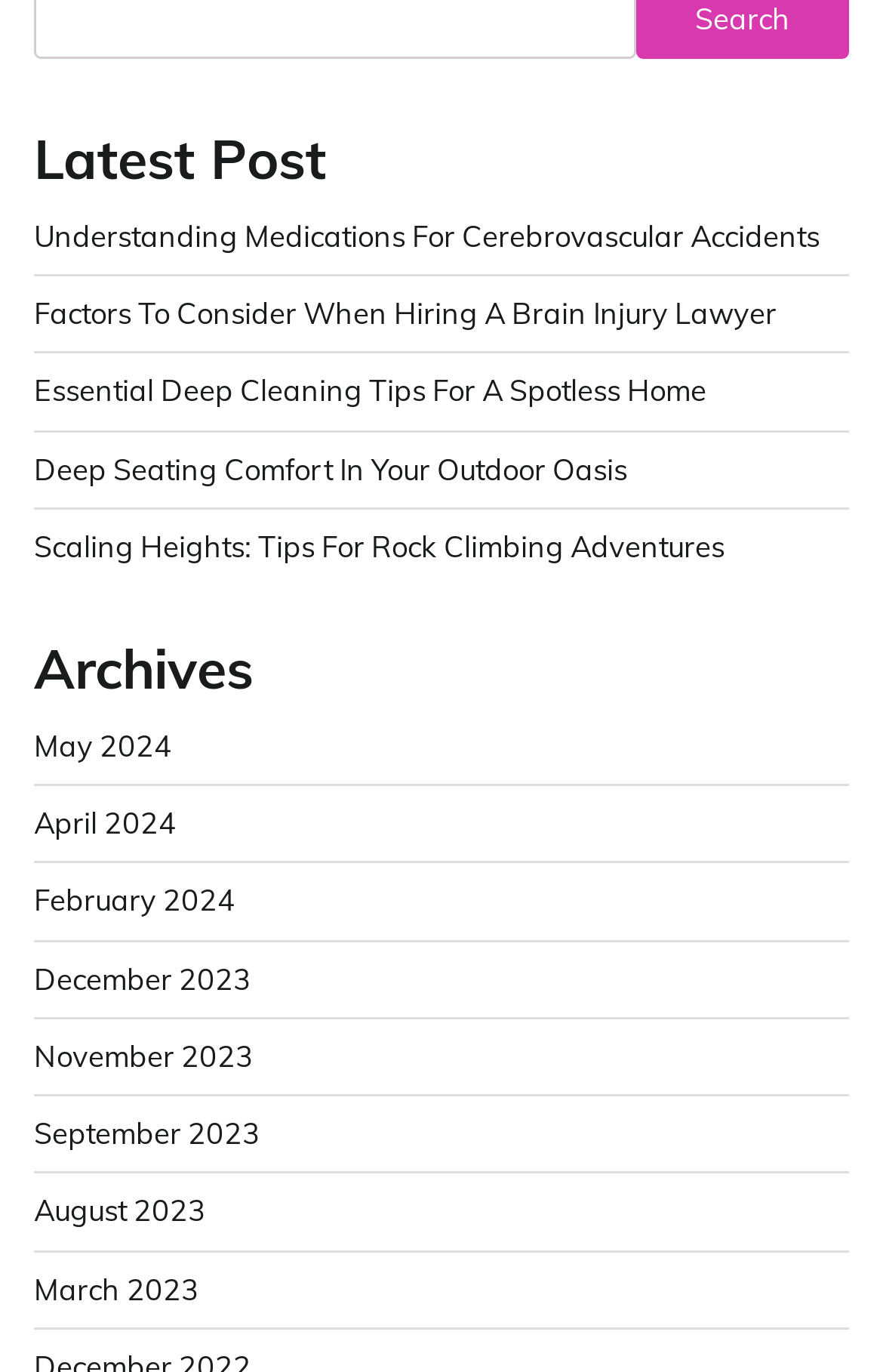Identify the bounding box of the HTML element described as: "Understanding Medications For Cerebrovascular Accidents".

[0.038, 0.158, 0.928, 0.185]